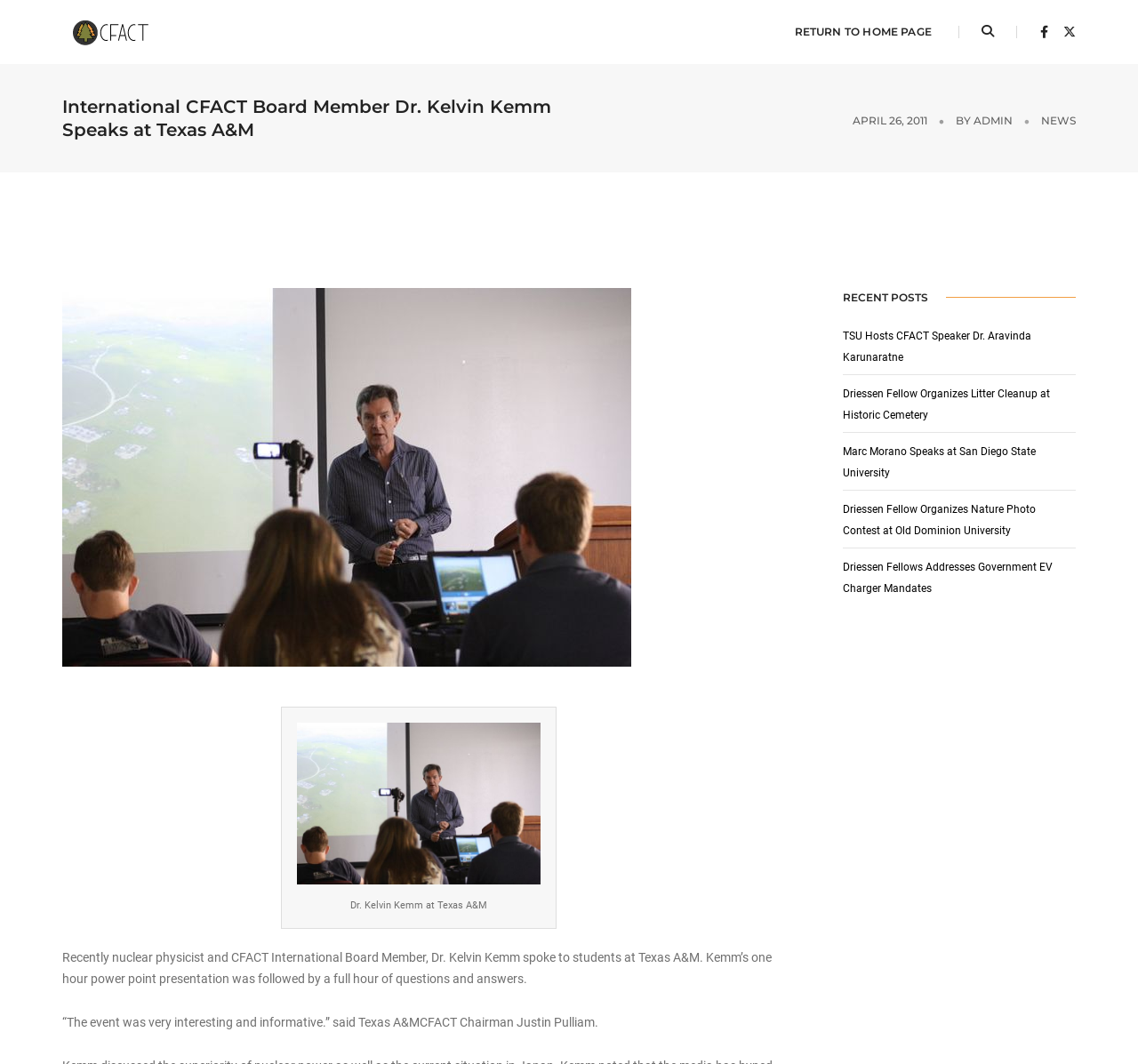Please provide a brief answer to the question using only one word or phrase: 
Who is the chairman of Texas A&M CFACT?

Justin Pulliam